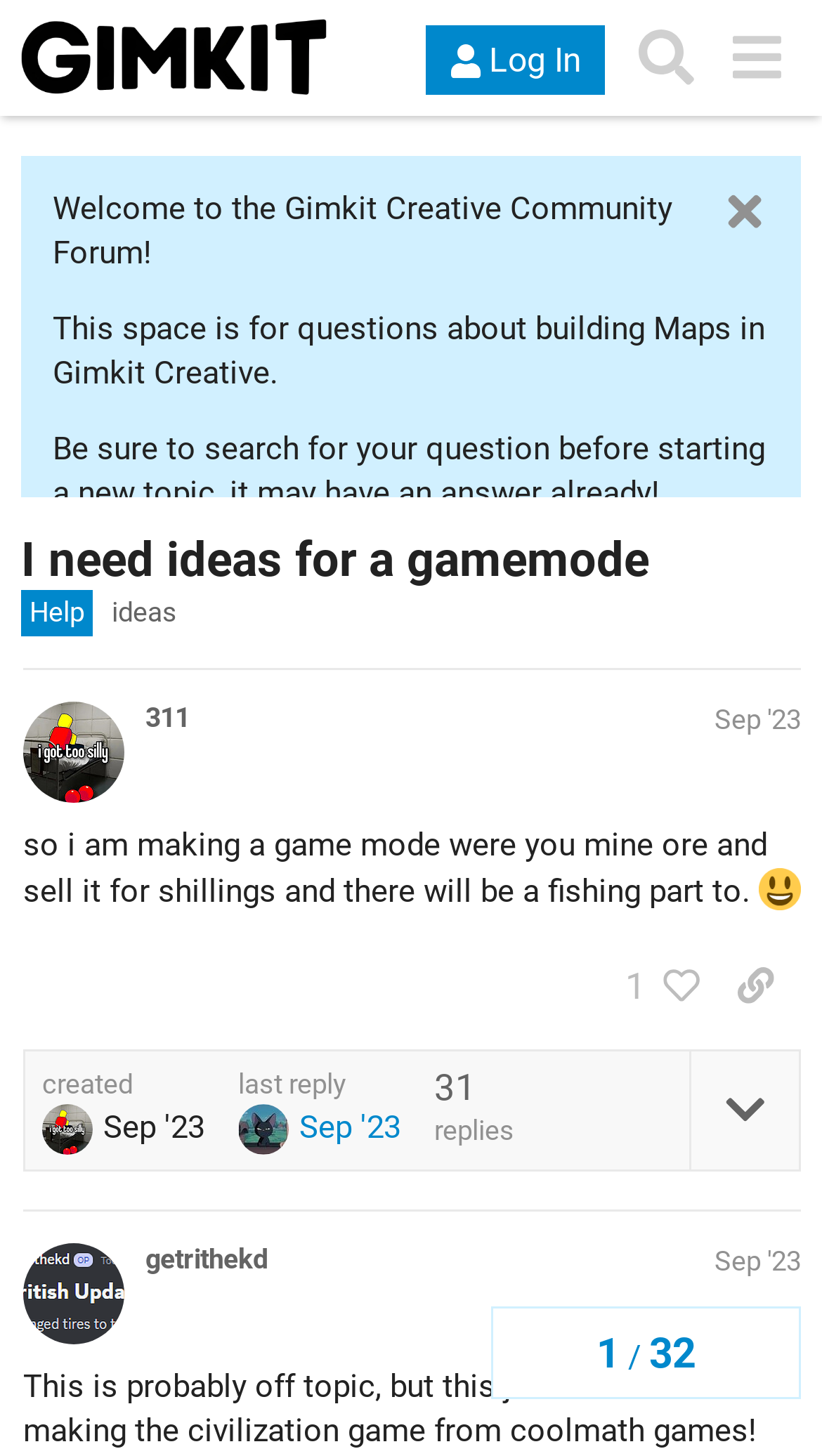Find the bounding box coordinates for the area that must be clicked to perform this action: "Share a link to this post".

[0.864, 0.65, 0.974, 0.706]